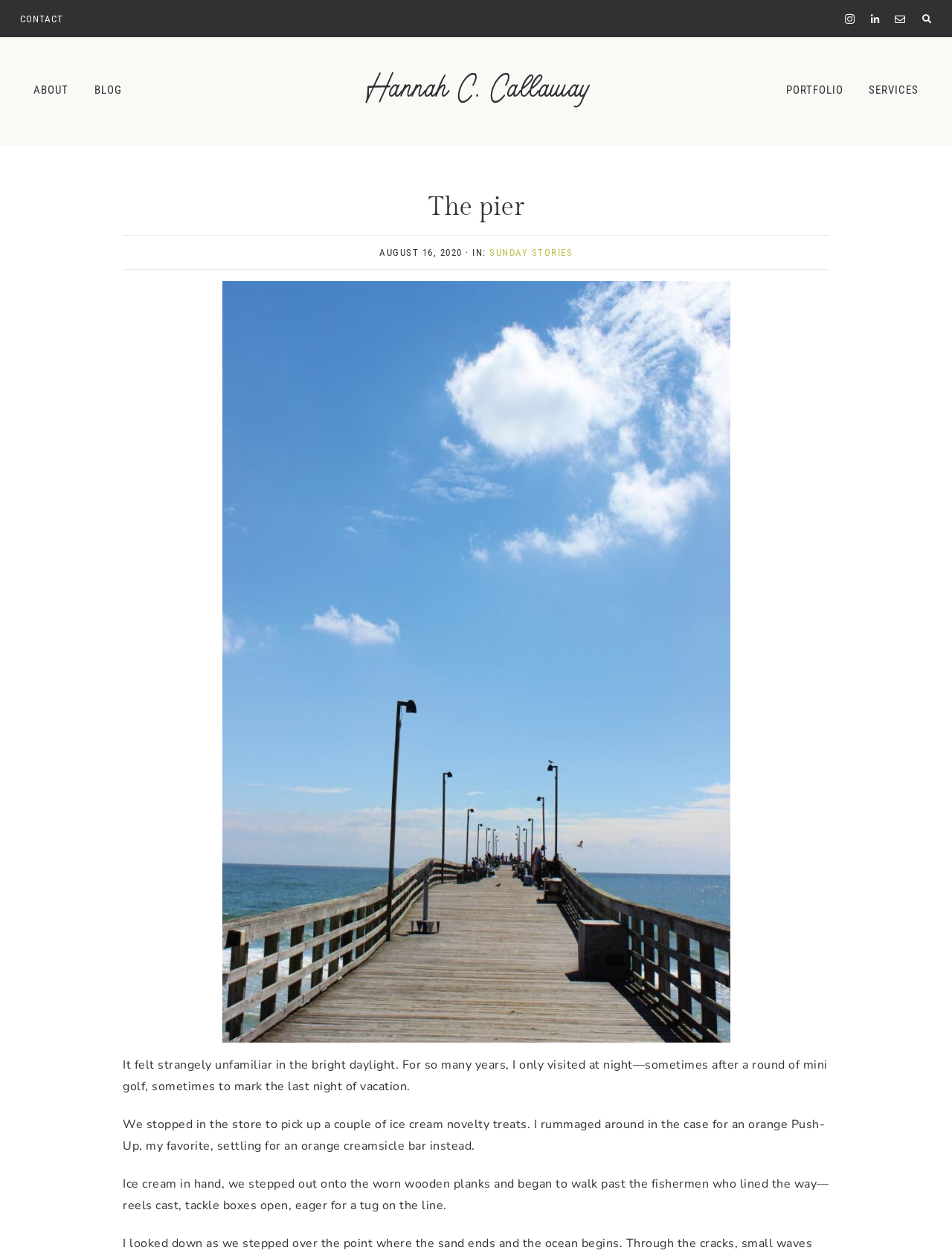What is the author doing with the ice cream?
Look at the image and construct a detailed response to the question.

The author is eating the ice cream as mentioned in the StaticText element with the text 'Ice cream in hand, we stepped out onto the worn wooden planks...' at coordinates [0.129, 0.934, 0.871, 0.964].